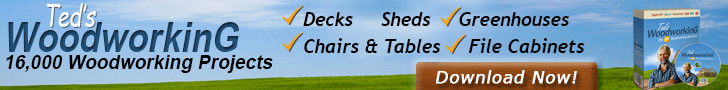Could you please study the image and provide a detailed answer to the question:
What is the purpose of the 'Download Now!' button?

The prominent 'Download Now!' button is placed to prompt viewers to take immediate action, indicating that this resource is ideal for both beginners and experienced woodworkers looking for comprehensive plans and inspiration for their next project.